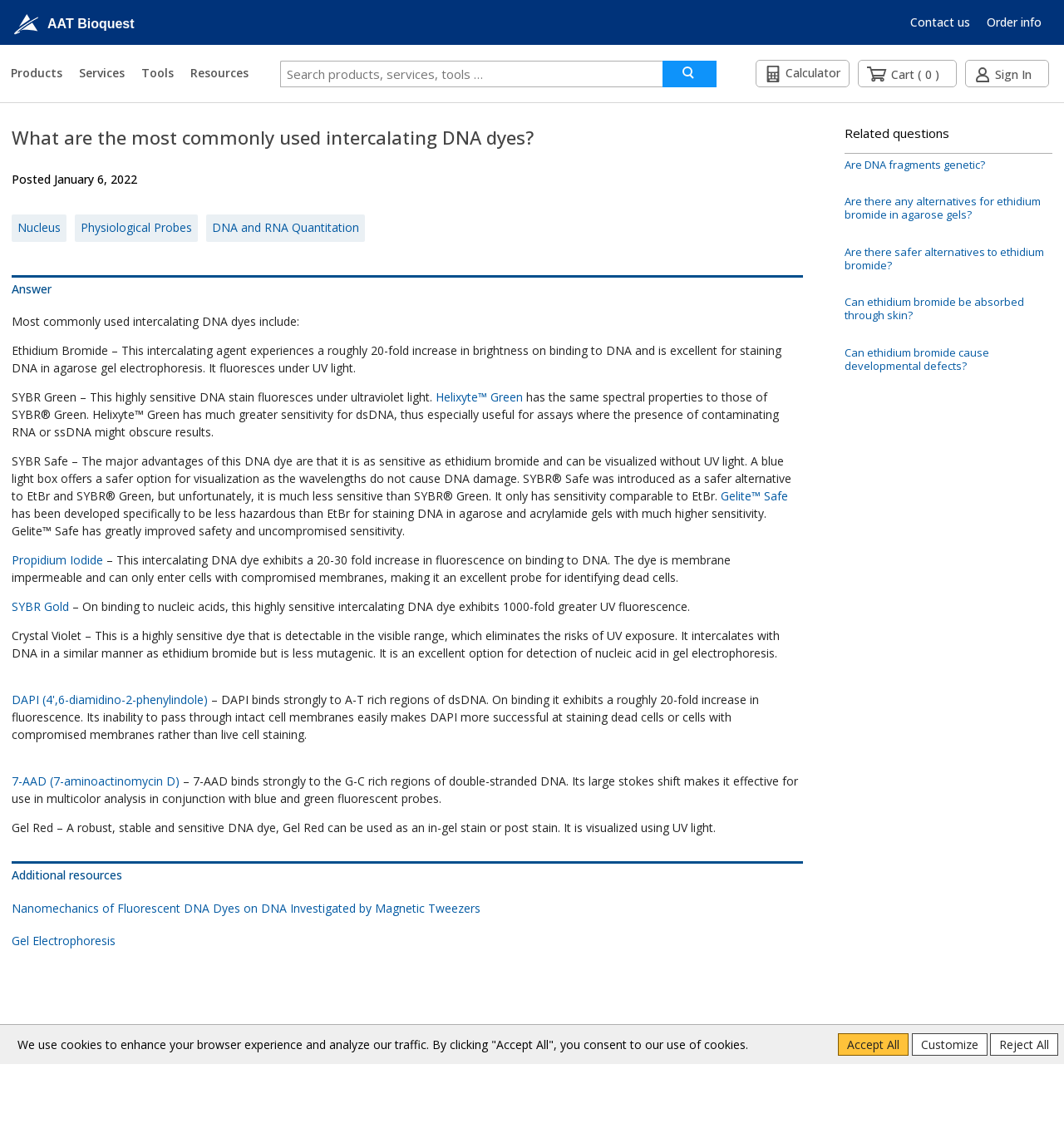How many links are there in the webpage?
By examining the image, provide a one-word or phrase answer.

17